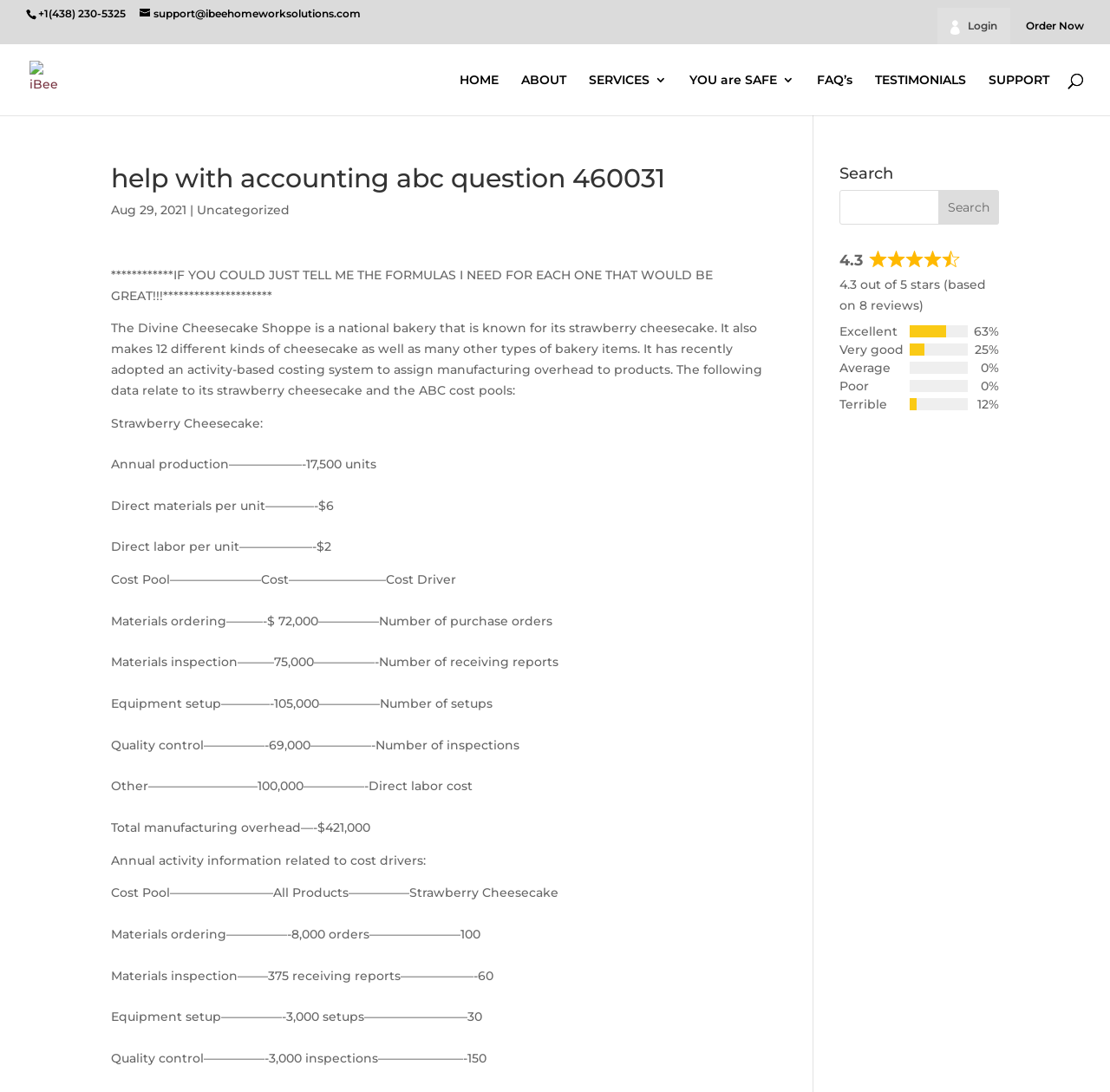Locate the bounding box coordinates of the item that should be clicked to fulfill the instruction: "go to the home page".

[0.414, 0.068, 0.449, 0.106]